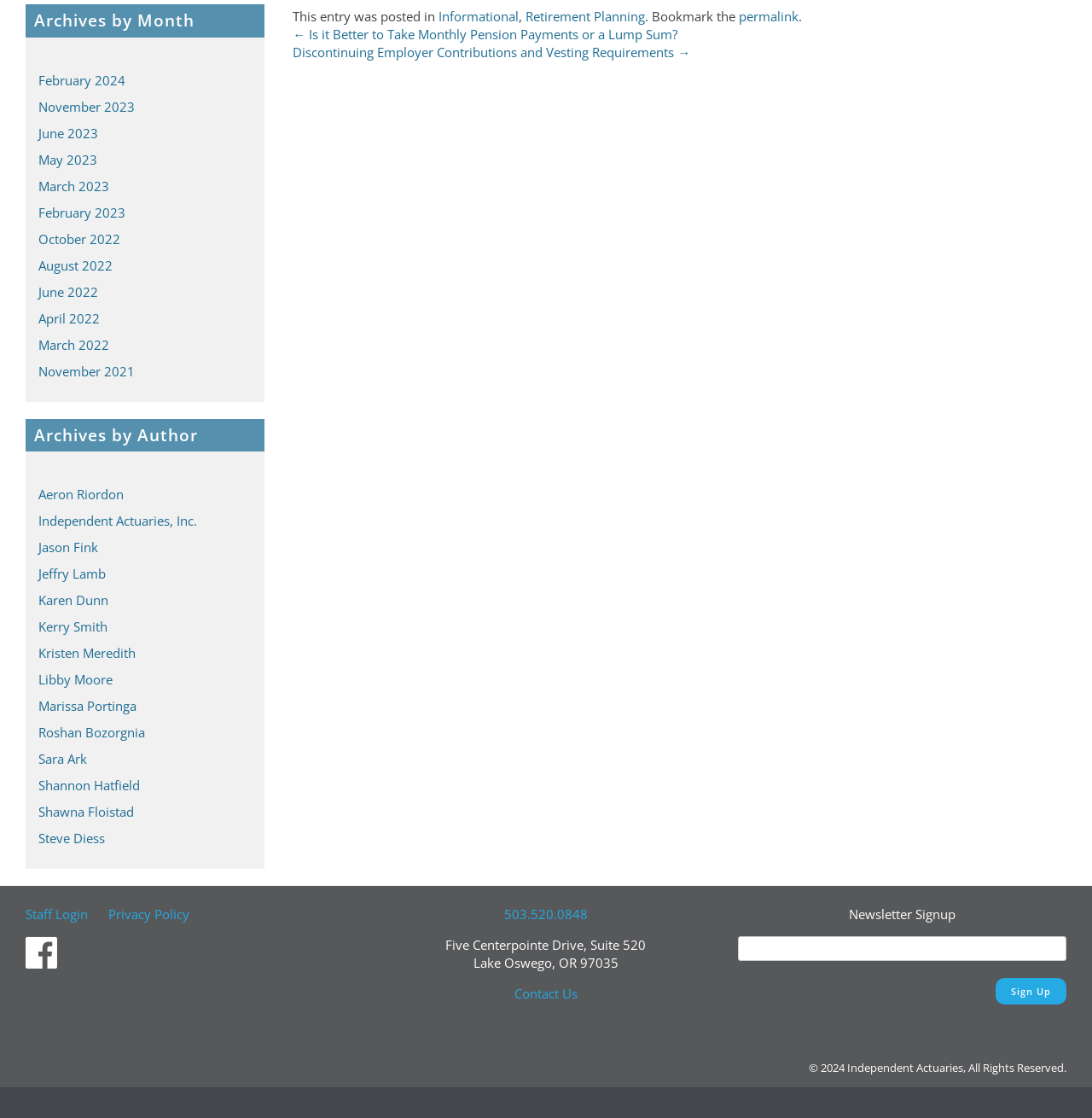Bounding box coordinates are specified in the format (top-left x, top-left y, bottom-right x, bottom-right y). All values are floating point numbers bounded between 0 and 1. Please provide the bounding box coordinate of the region this sentence describes: parent_node: Staff Login

[0.023, 0.837, 0.173, 0.87]